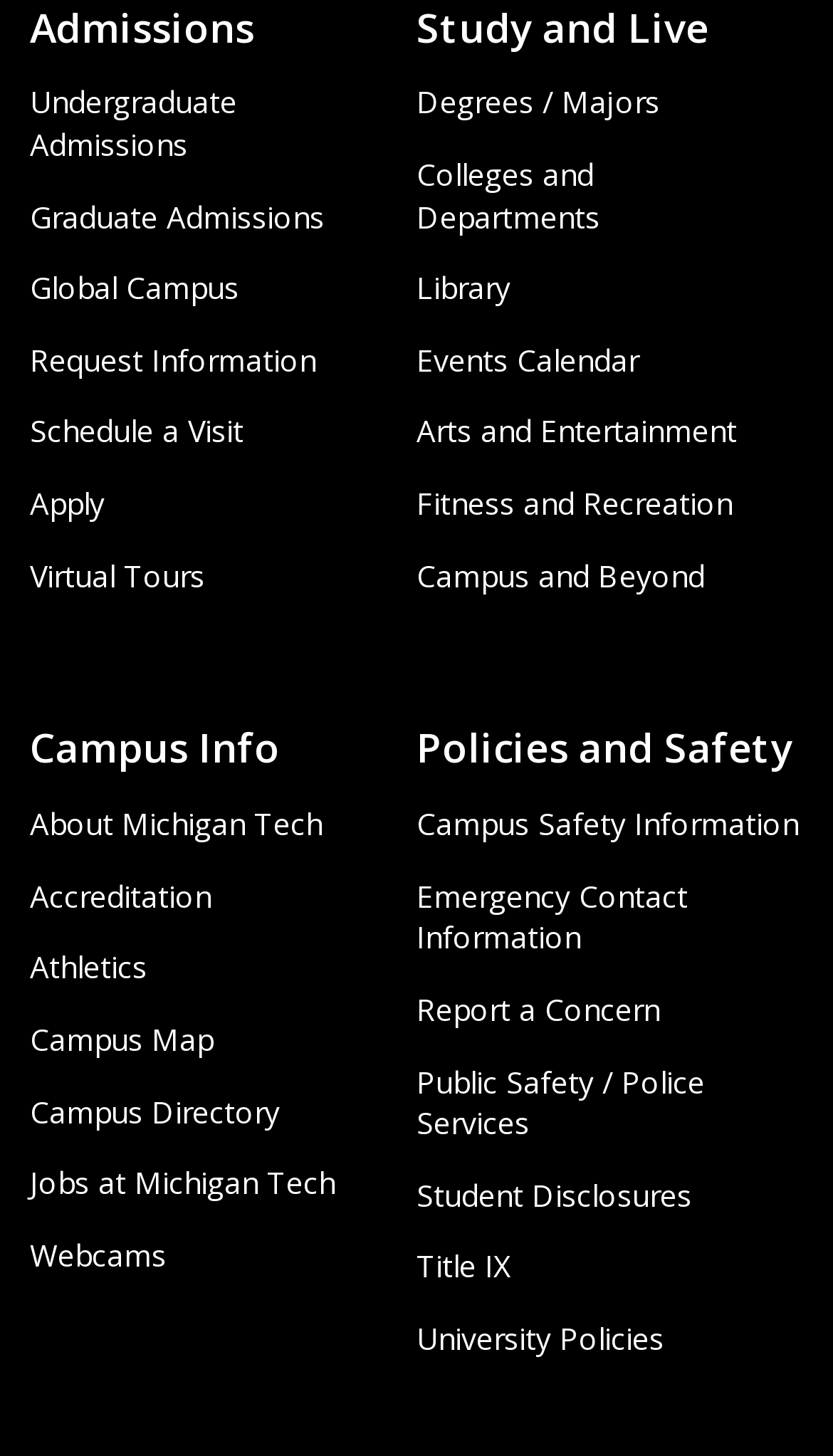Determine the bounding box coordinates for the UI element matching this description: "Athletics".

[0.036, 0.65, 0.177, 0.678]